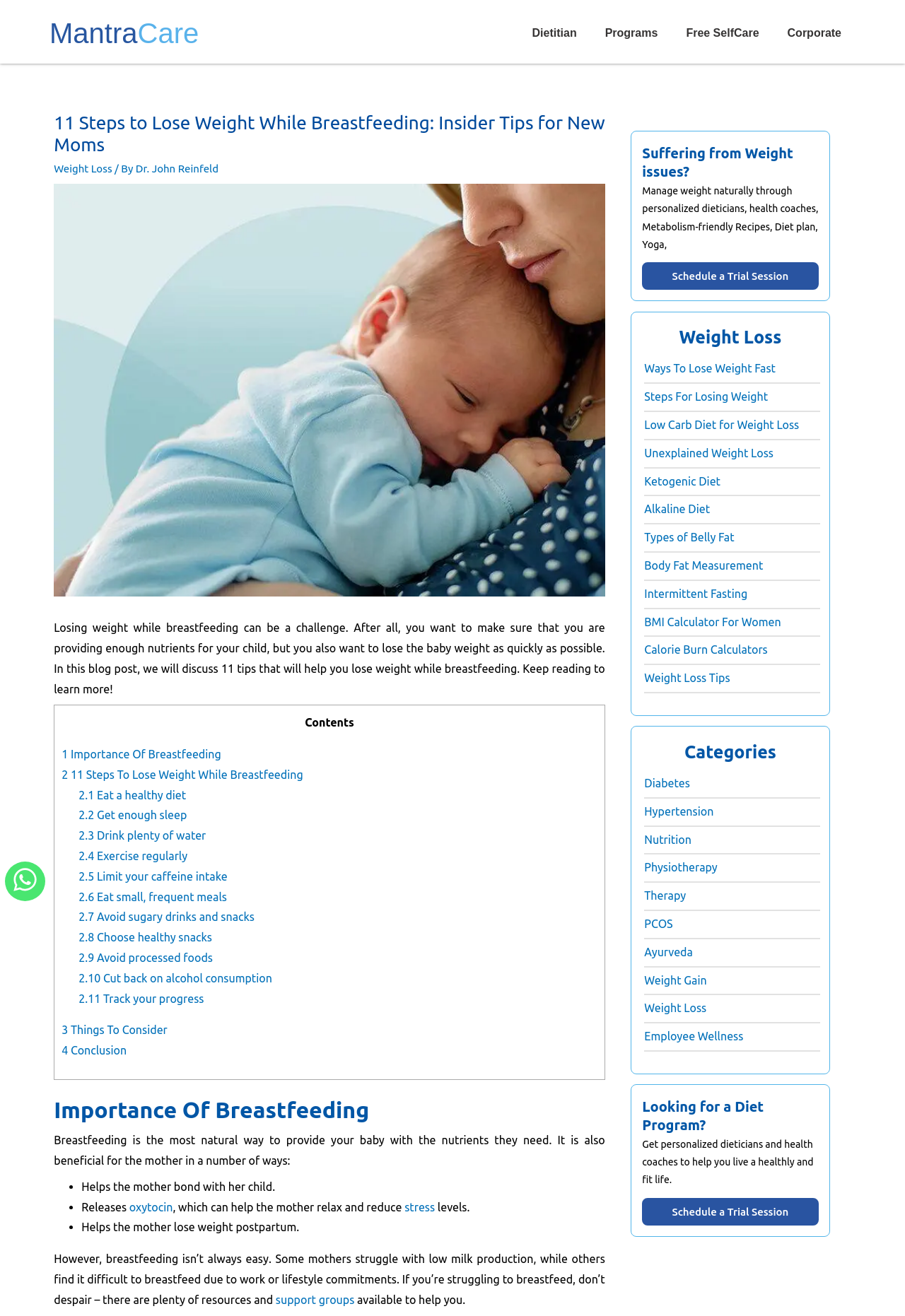Please determine the bounding box coordinates of the element to click on in order to accomplish the following task: "Check the 'Contents' section". Ensure the coordinates are four float numbers ranging from 0 to 1, i.e., [left, top, right, bottom].

[0.337, 0.544, 0.391, 0.554]